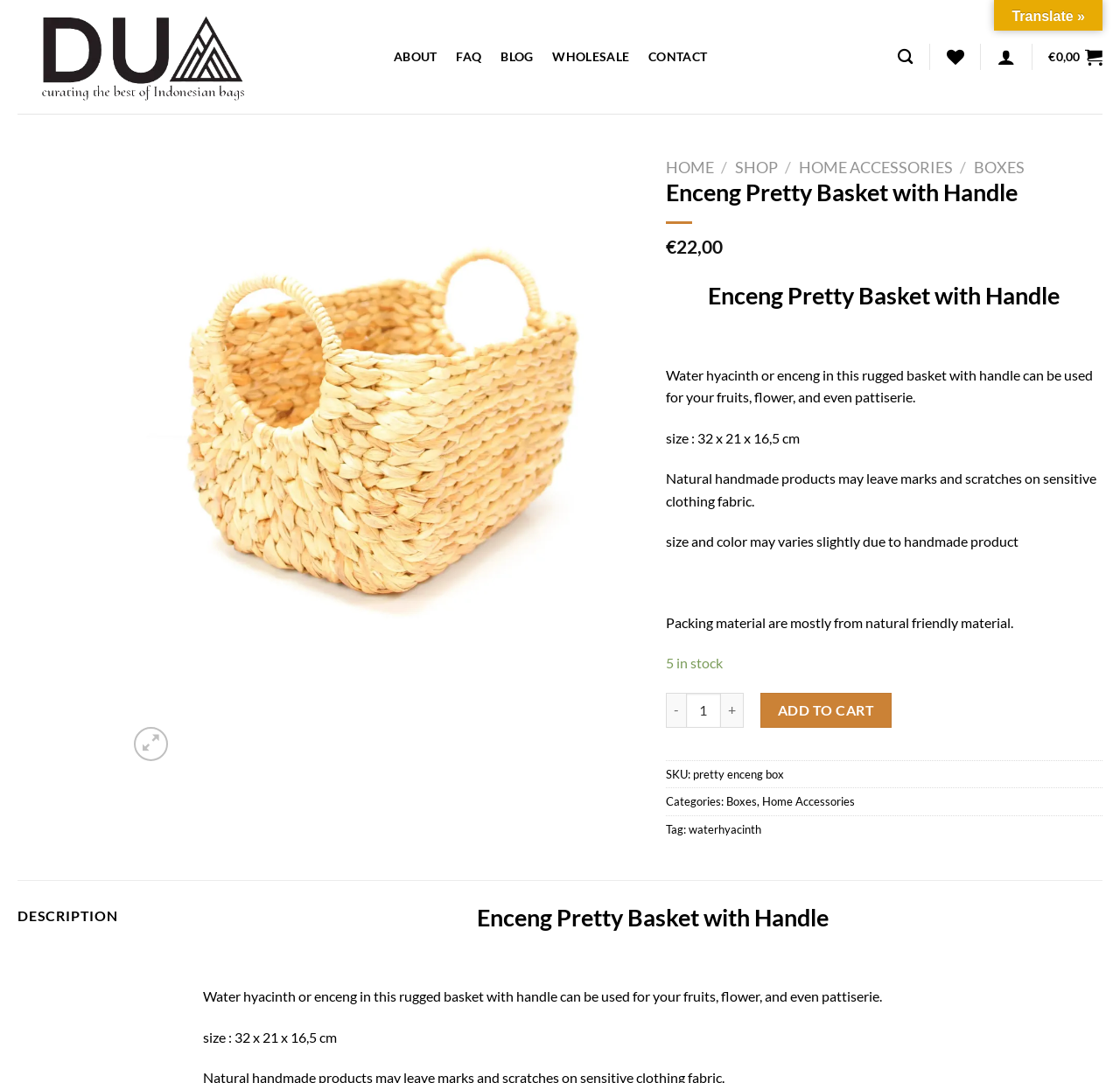Determine the coordinates of the bounding box that should be clicked to complete the instruction: "Increase the quantity". The coordinates should be represented by four float numbers between 0 and 1: [left, top, right, bottom].

None